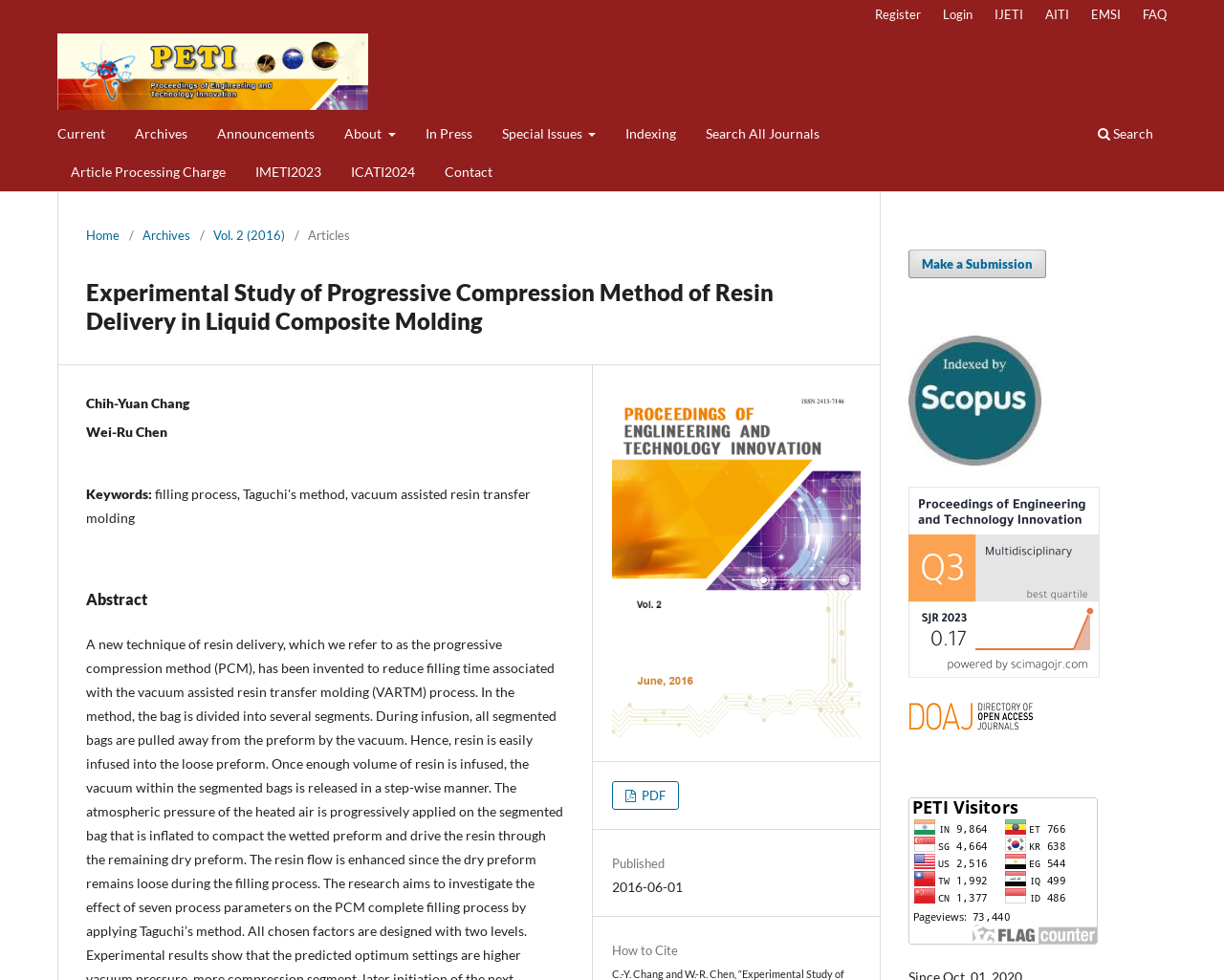Mark the bounding box of the element that matches the following description: "Article Processing Charge".

[0.052, 0.161, 0.19, 0.195]